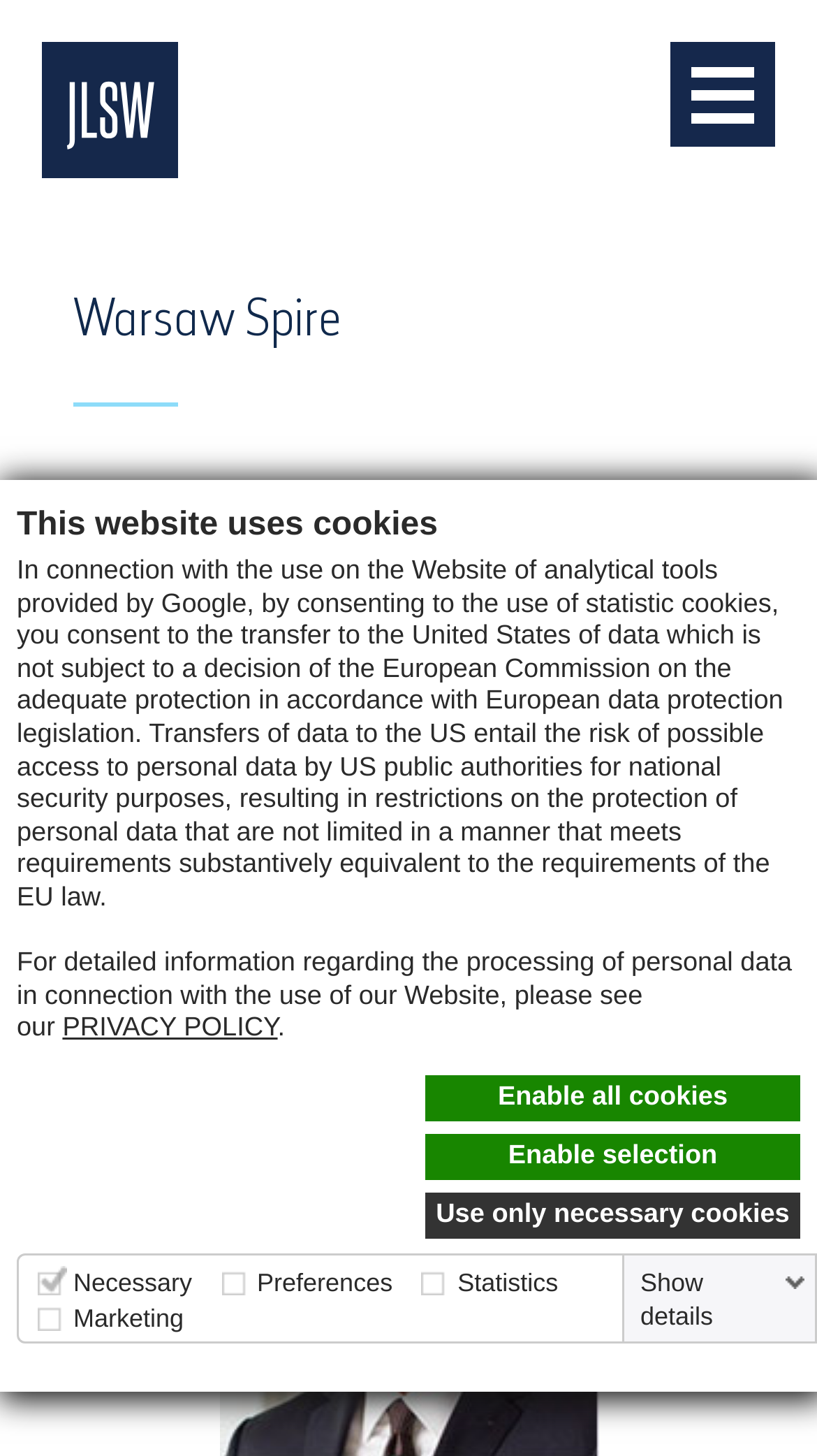What is the purpose of necessary cookies?
Please provide a comprehensive answer based on the information in the image.

According to the cookie settings section, necessary cookies 'contribute to the usability of the website by enabling basic functions such as site navigation and access to secure areas of the website'.